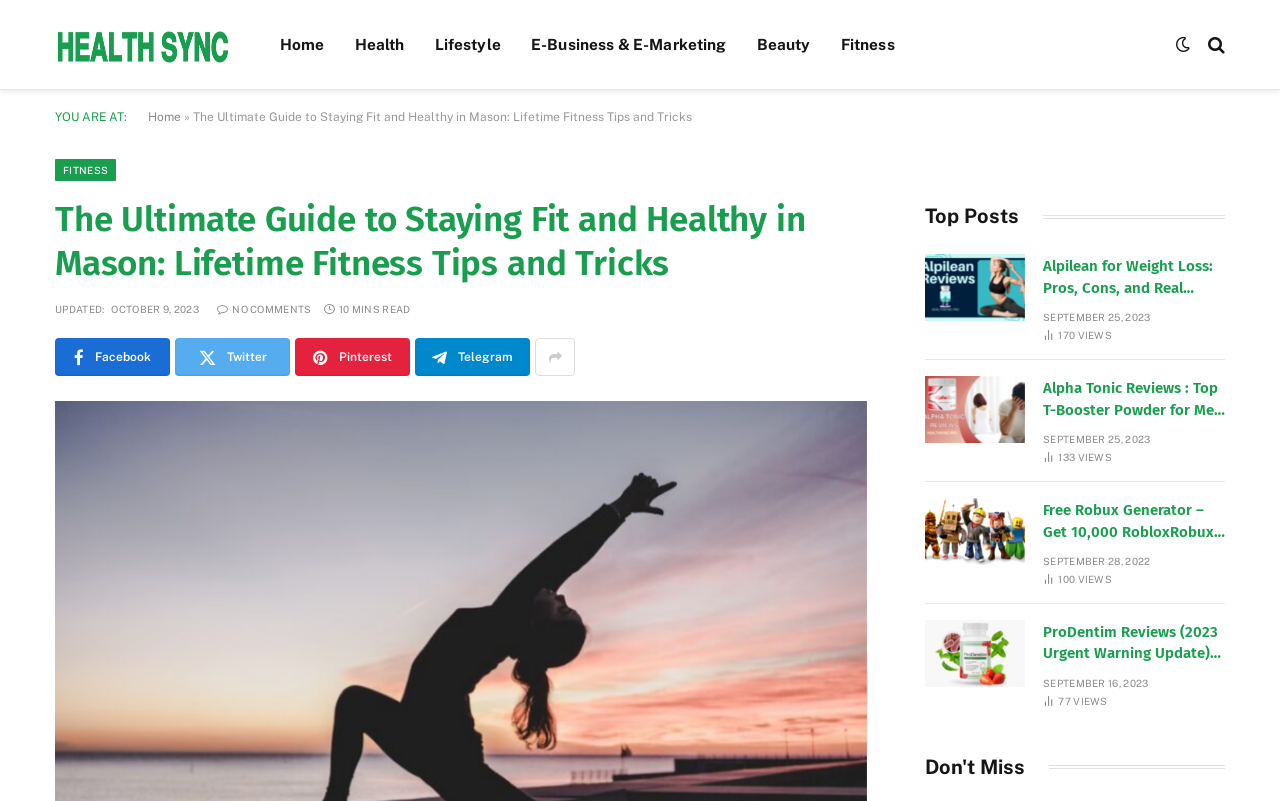Specify the bounding box coordinates for the region that must be clicked to perform the given instruction: "Check the Fitness link".

[0.043, 0.199, 0.091, 0.226]